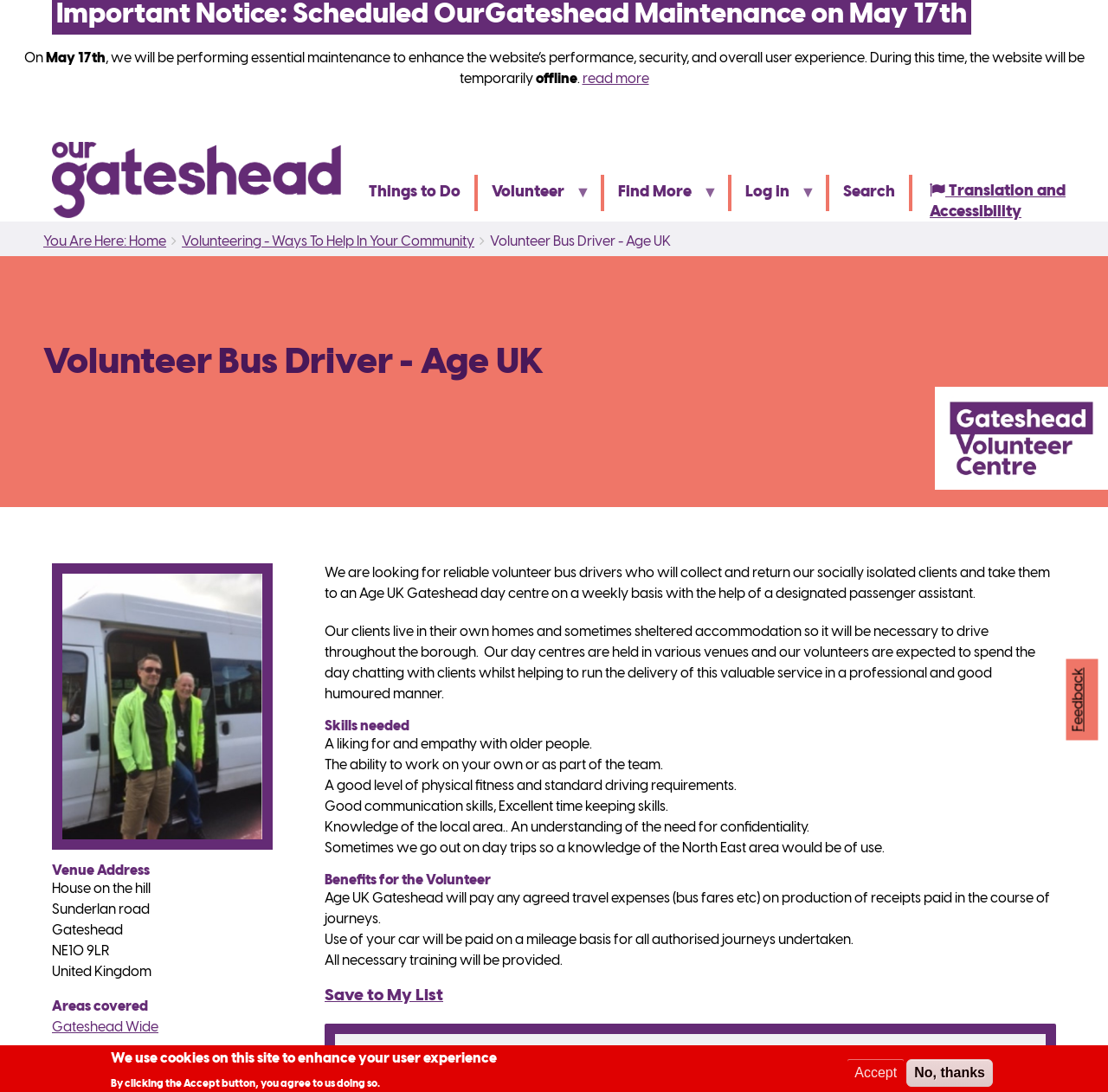Provide the bounding box coordinates of the HTML element described by the text: "Things to Do". The coordinates should be in the format [left, top, right, bottom] with values between 0 and 1.

[0.32, 0.16, 0.428, 0.193]